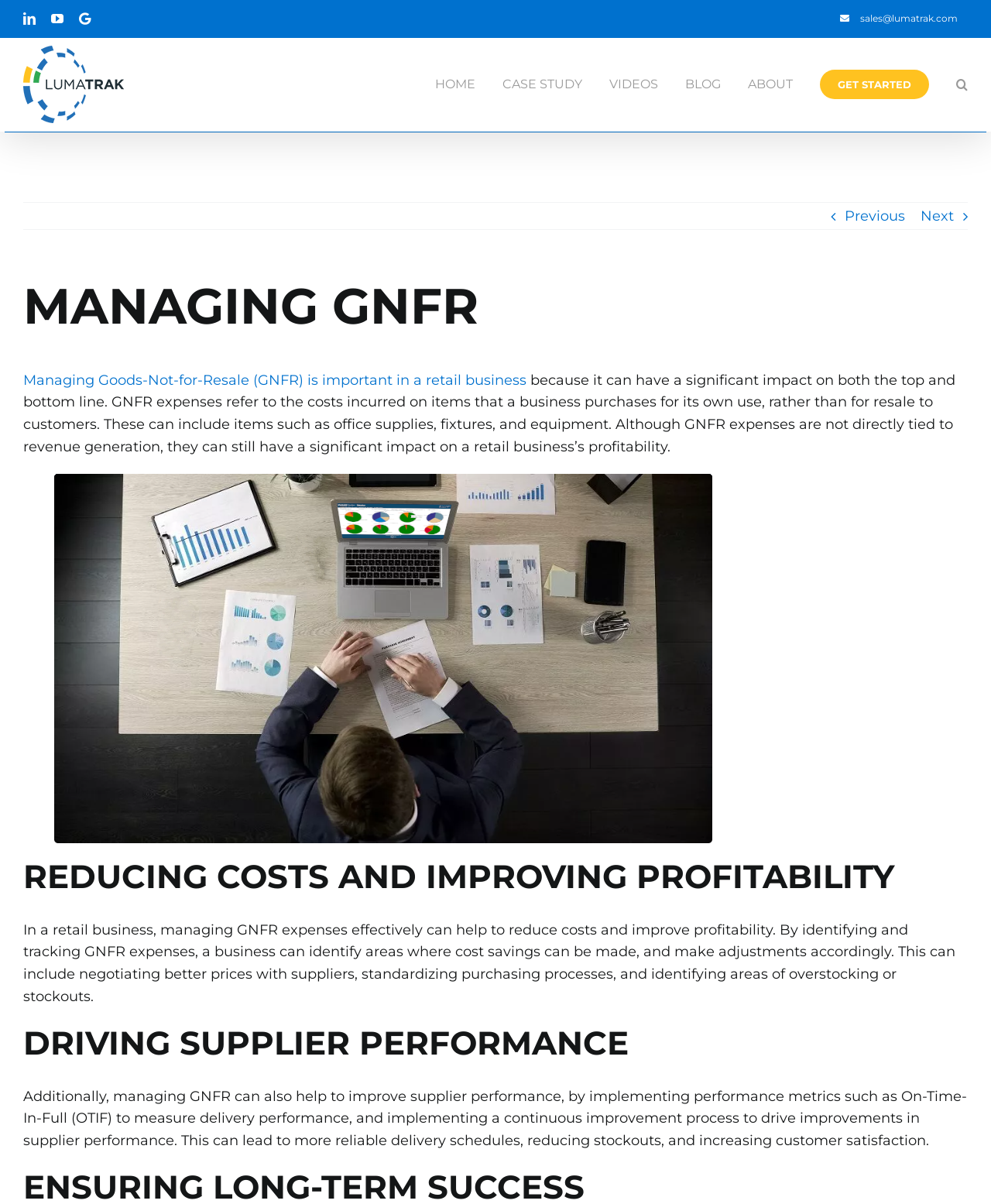Identify the bounding box coordinates for the UI element described by the following text: "Go to Top". Provide the coordinates as four float numbers between 0 and 1, in the format [left, top, right, bottom].

[0.904, 0.801, 0.941, 0.823]